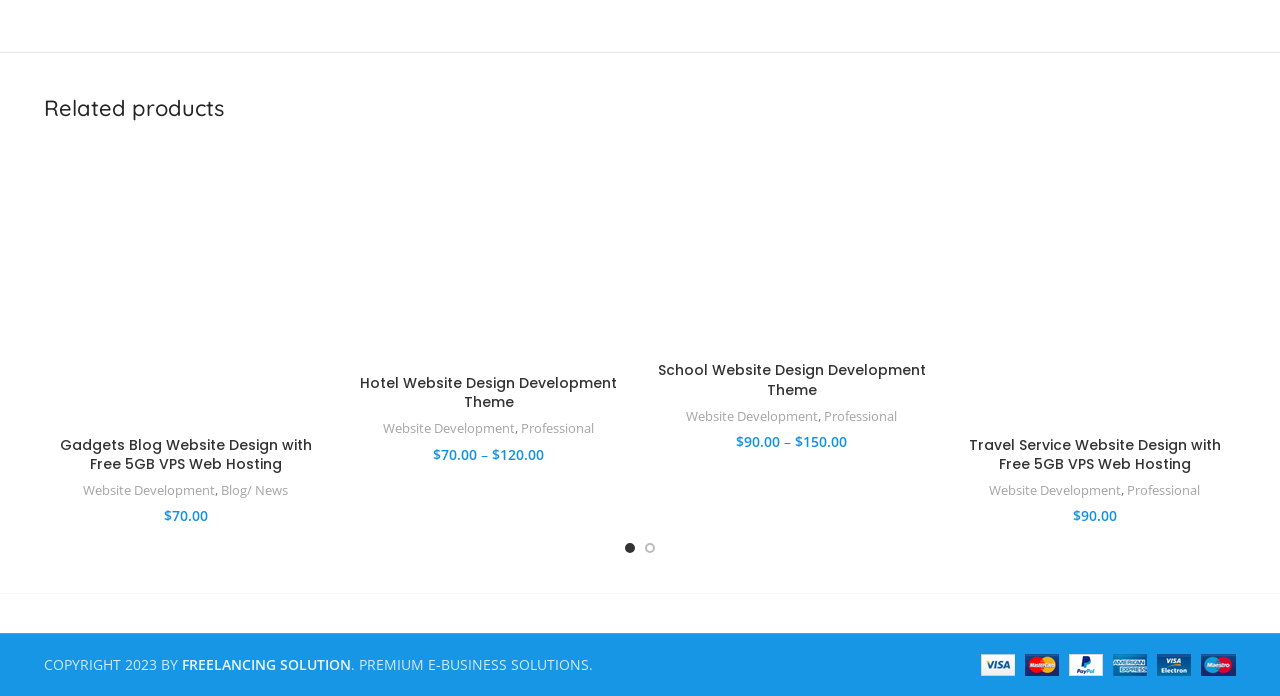Pinpoint the bounding box coordinates of the clickable element needed to complete the instruction: "Select options for 'Hotel Website Design Development Theme'". The coordinates should be provided as four float numbers between 0 and 1: [left, top, right, bottom].

[0.271, 0.525, 0.492, 0.58]